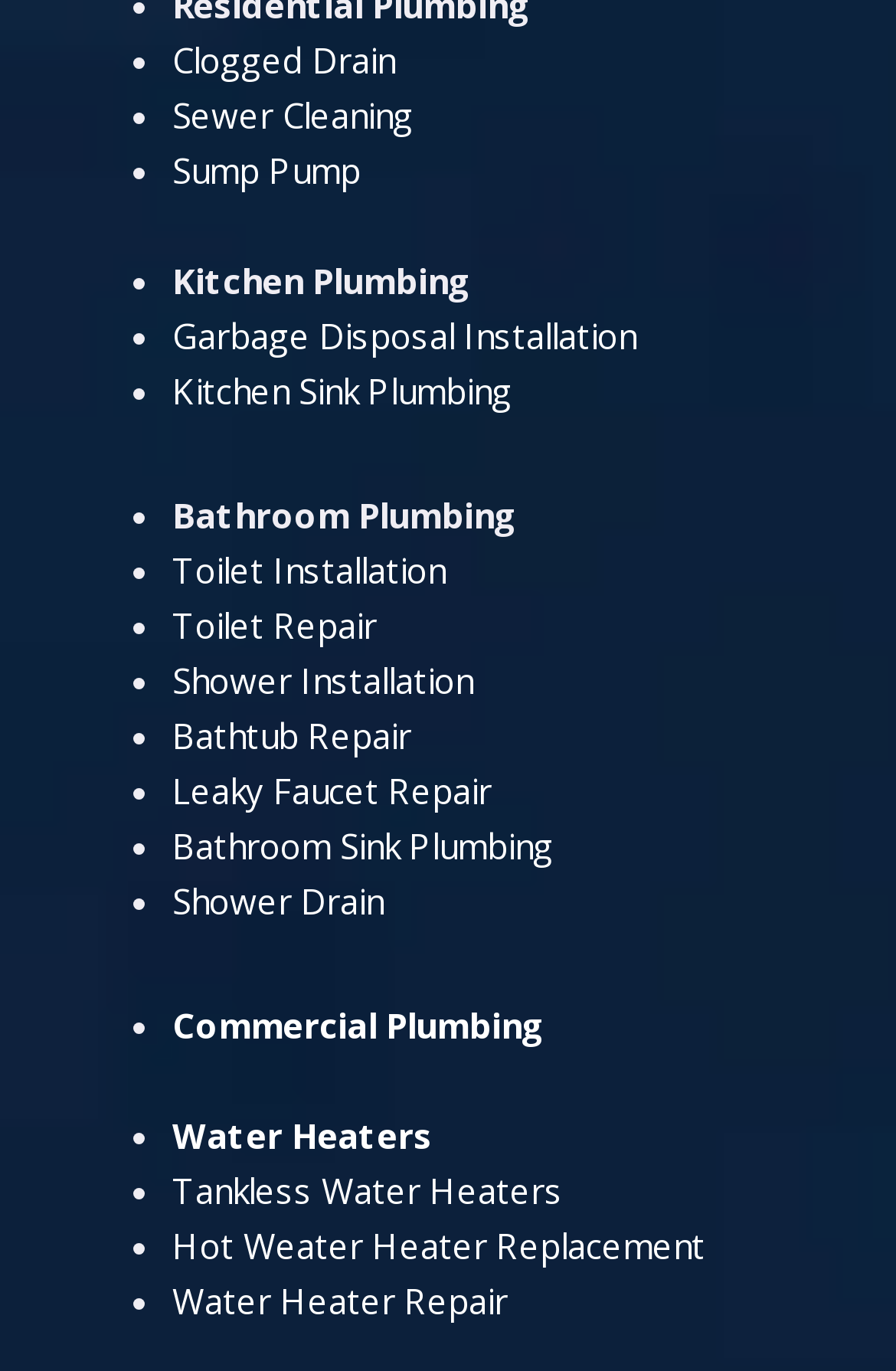For the given element description Sump Pump, determine the bounding box coordinates of the UI element. The coordinates should follow the format (top-left x, top-left y, bottom-right x, bottom-right y) and be within the range of 0 to 1.

[0.192, 0.107, 0.403, 0.14]